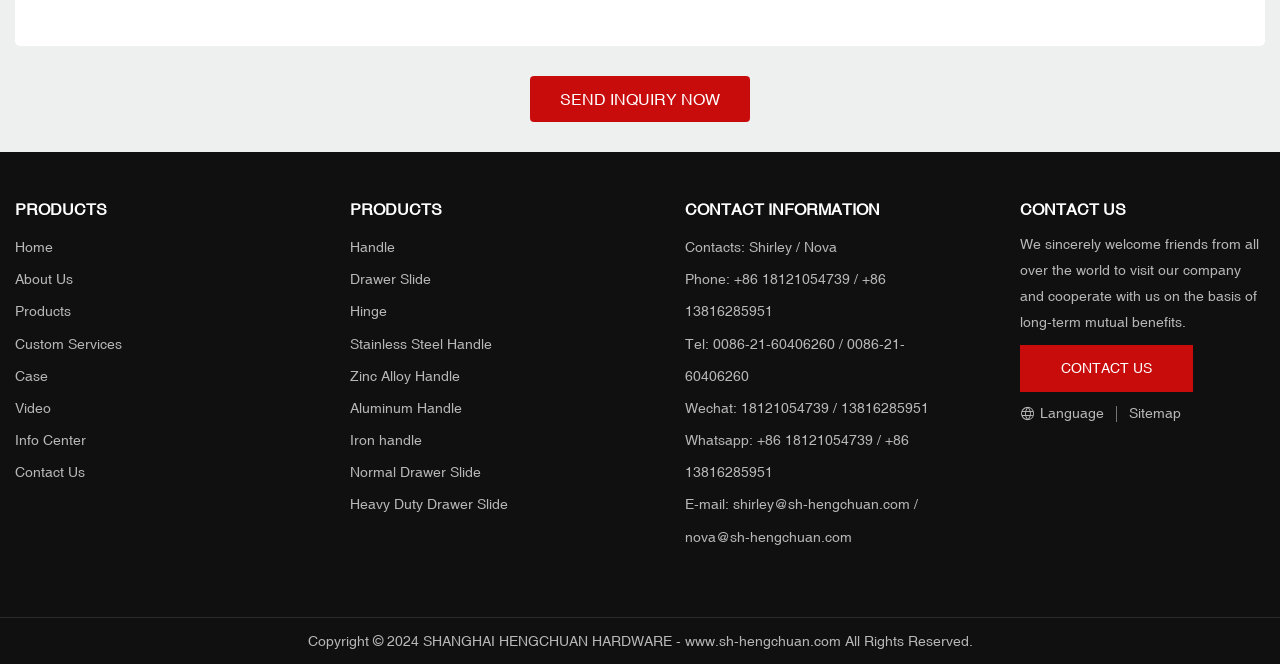Please identify the bounding box coordinates of the element's region that should be clicked to execute the following instruction: "Click the 'SEND INQUIRY NOW' button". The bounding box coordinates must be four float numbers between 0 and 1, i.e., [left, top, right, bottom].

[0.414, 0.115, 0.586, 0.184]